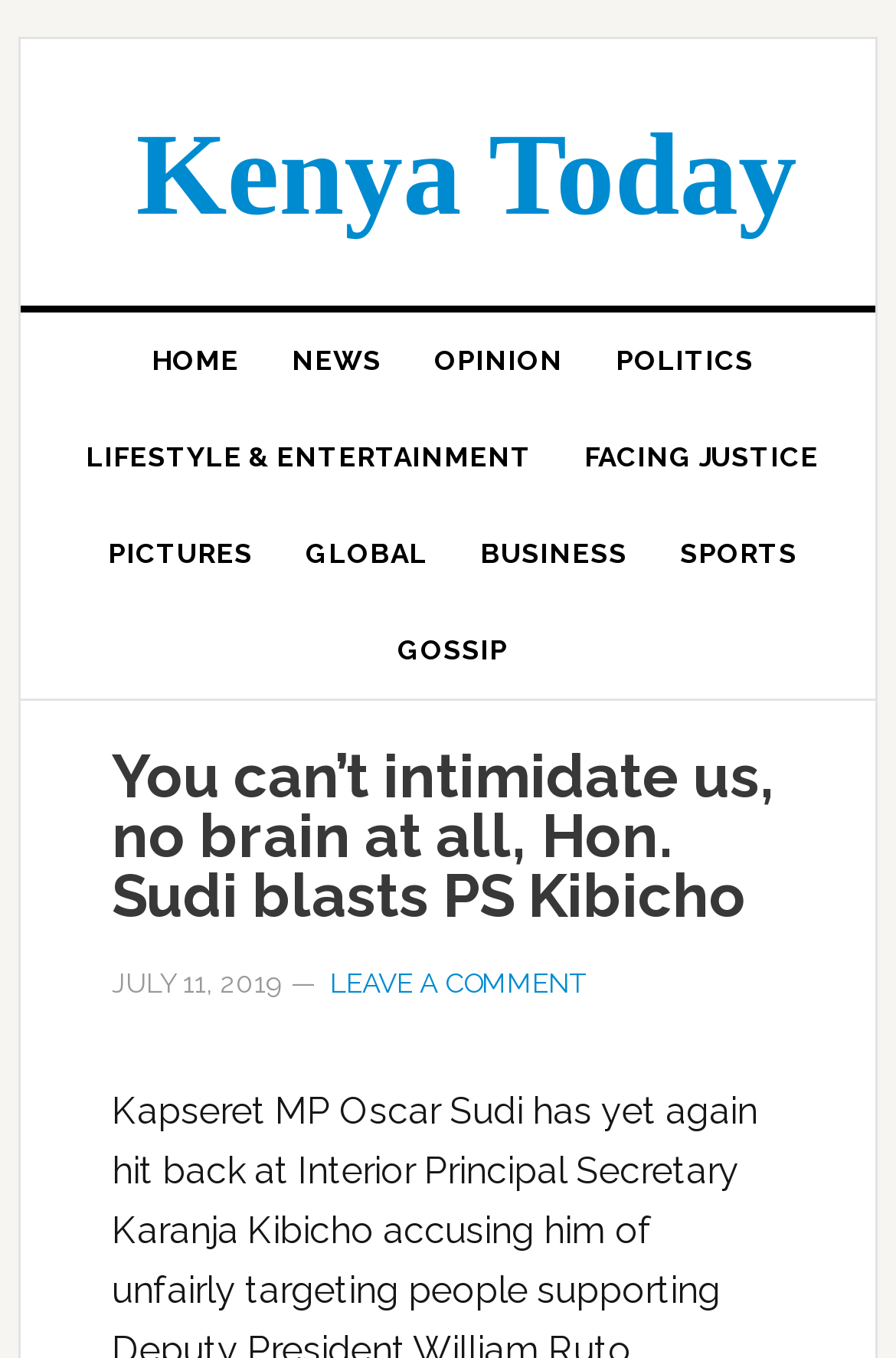Identify the bounding box coordinates of the clickable section necessary to follow the following instruction: "leave a comment". The coordinates should be presented as four float numbers from 0 to 1, i.e., [left, top, right, bottom].

[0.369, 0.712, 0.653, 0.736]